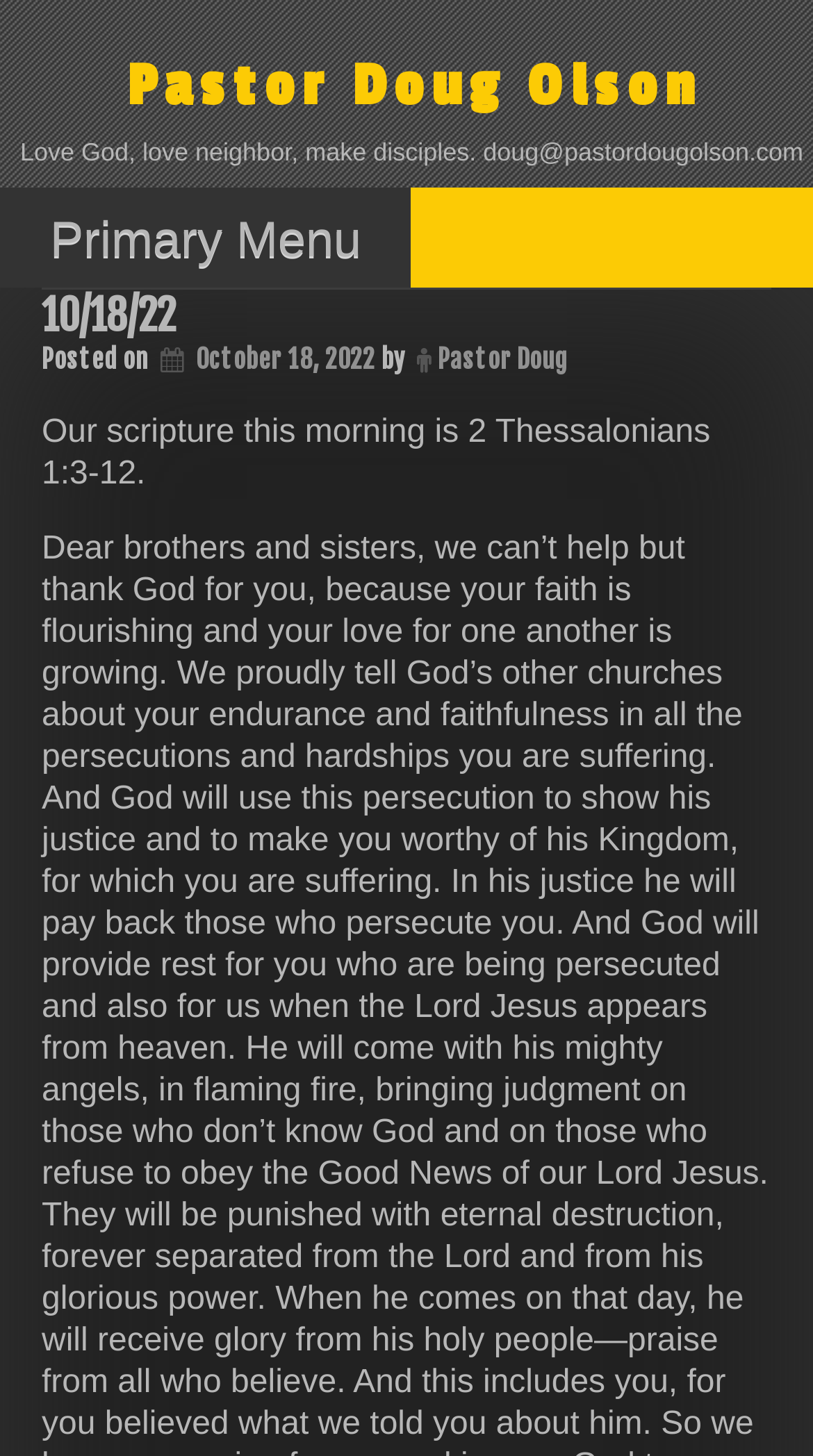Based on the visual content of the image, answer the question thoroughly: What is the scripture mentioned in the webpage?

I found the scripture by looking at the static text element that contains the phrase 'Our scripture this morning is...' which is followed by the scripture reference '2 Thessalonians 1:3-12'.